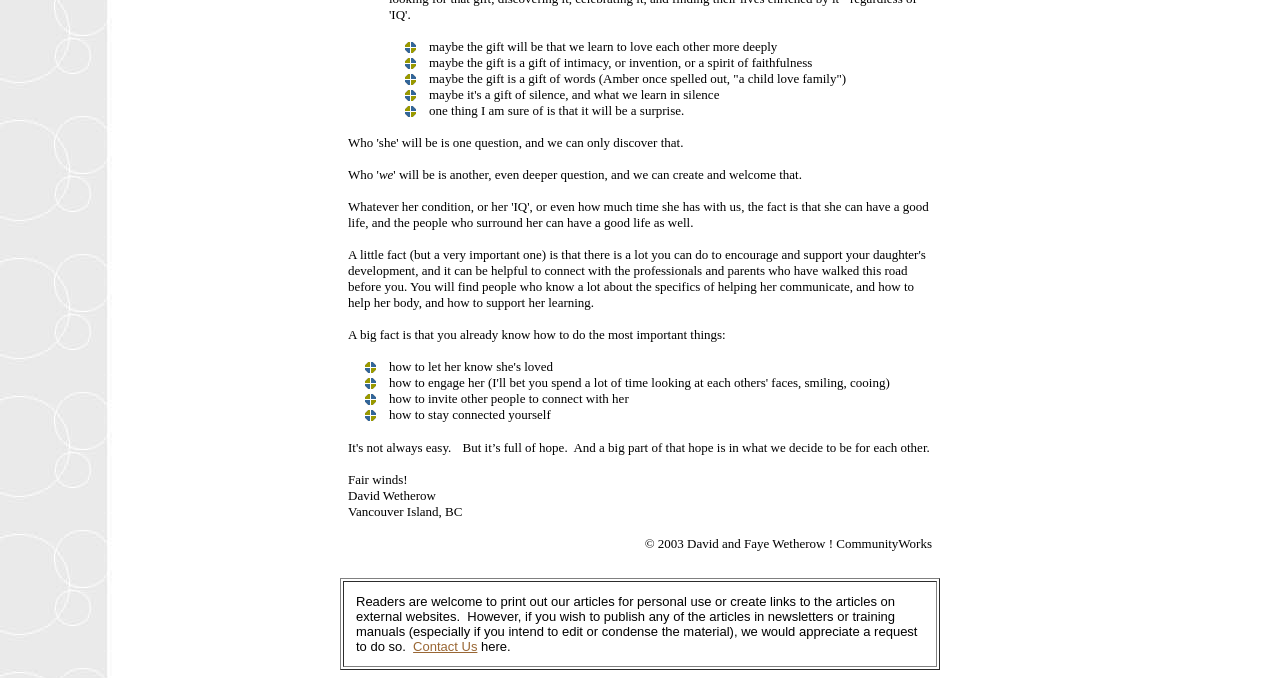Determine the bounding box coordinates for the HTML element mentioned in the following description: "Contact Us". The coordinates should be a list of four floats ranging from 0 to 1, represented as [left, top, right, bottom].

[0.323, 0.942, 0.373, 0.965]